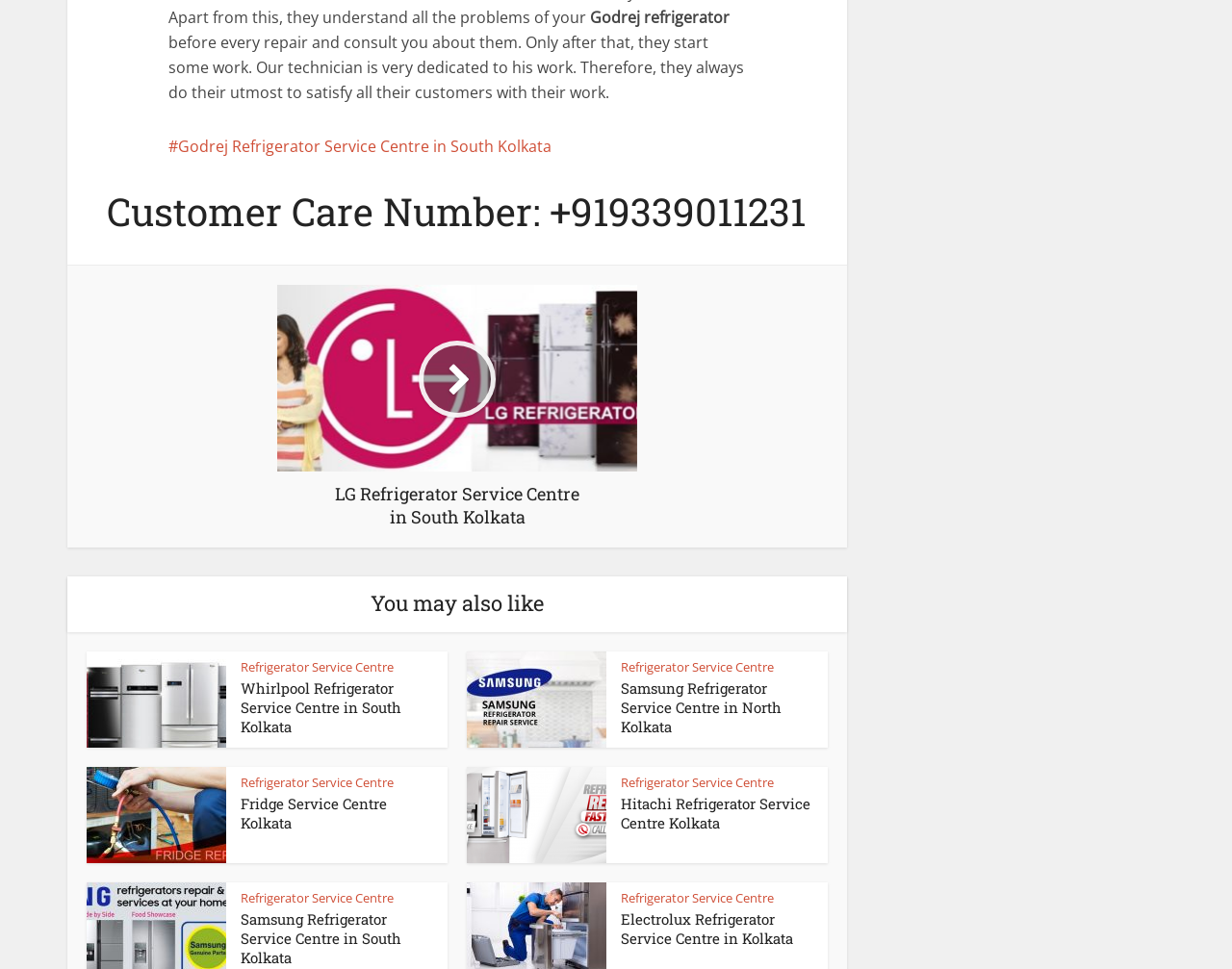Ascertain the bounding box coordinates for the UI element detailed here: "Refrigerator Service Centre". The coordinates should be provided as [left, top, right, bottom] with each value being a float between 0 and 1.

[0.195, 0.798, 0.32, 0.816]